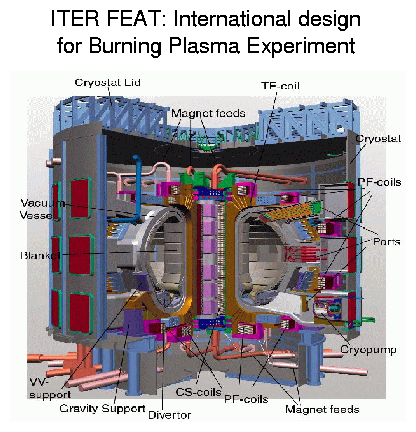Provide a one-word or short-phrase response to the question:
What are the core components of the ITER design?

Vacuum vessel, cryostat, coils